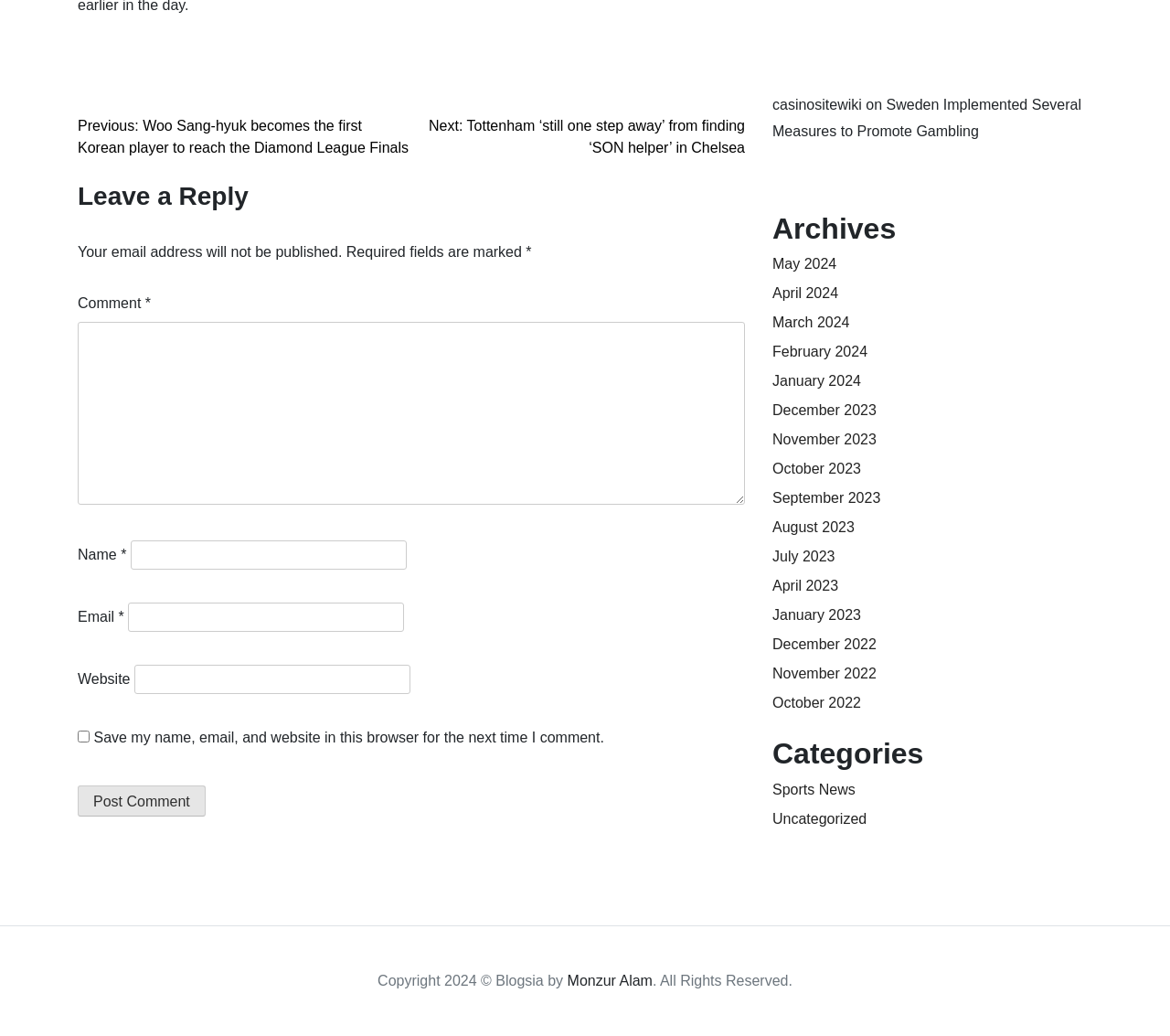Using floating point numbers between 0 and 1, provide the bounding box coordinates in the format (top-left x, top-left y, bottom-right x, bottom-right y). Locate the UI element described here: Uncategorized

[0.66, 0.782, 0.741, 0.797]